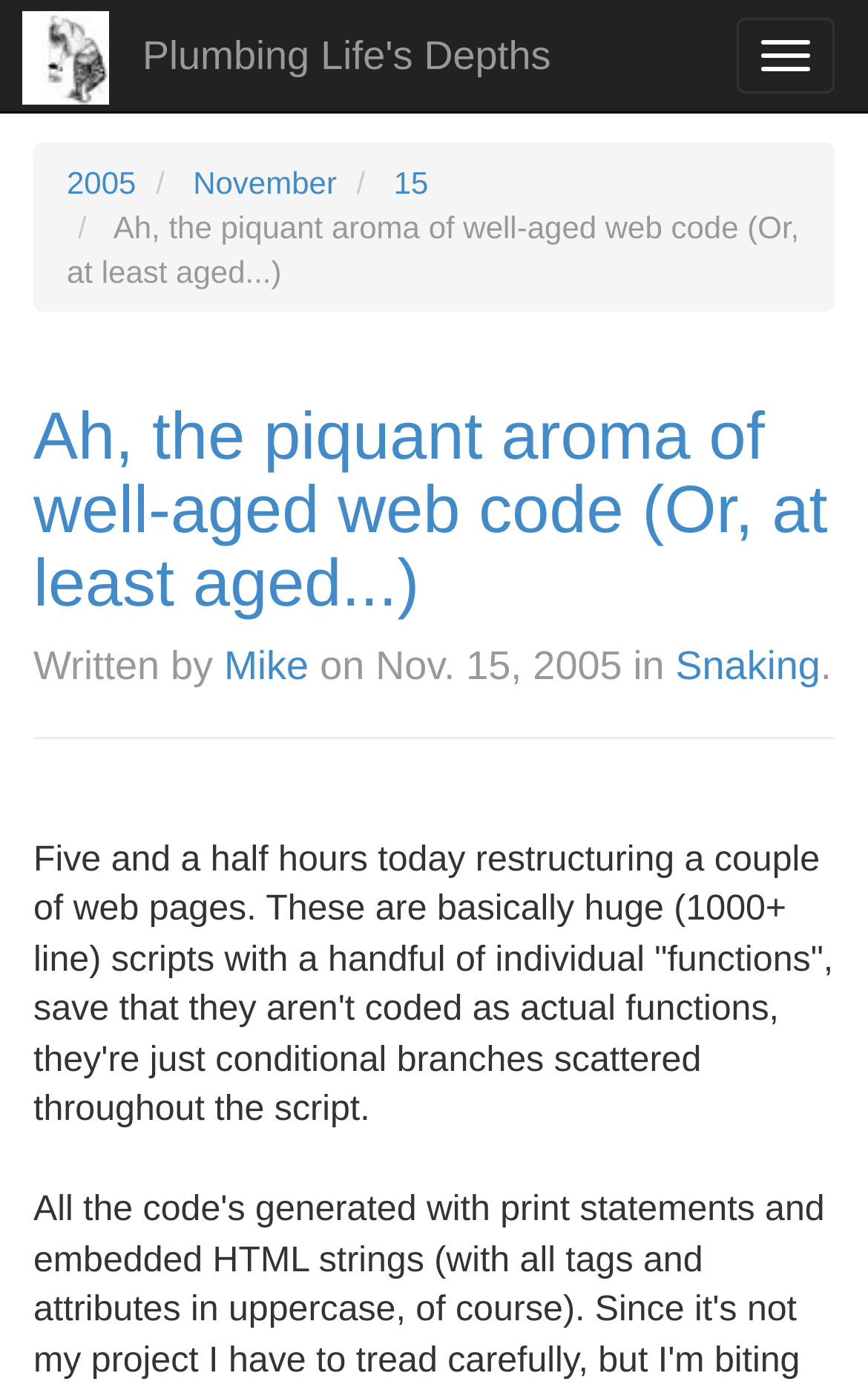What is the date of the article?
Examine the image and provide an in-depth answer to the question.

I found the date of the article by looking at the heading section, where it says 'Ah, the piquant aroma of well-aged web code (Or, at least aged...) Written by Mike on Nov. 15, 2005 in Snaking.'